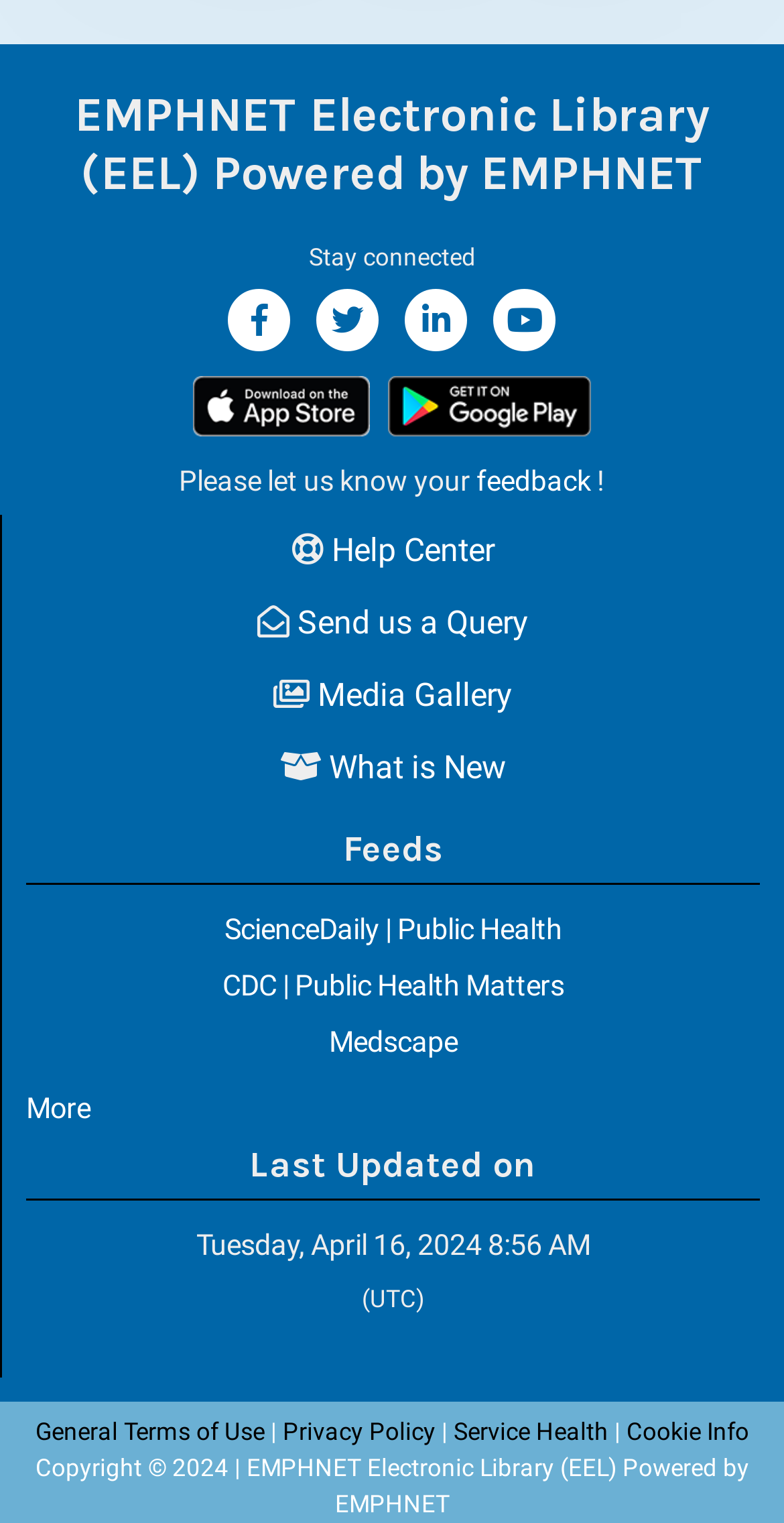Give the bounding box coordinates for the element described as: "What is New".

[0.358, 0.491, 0.645, 0.516]